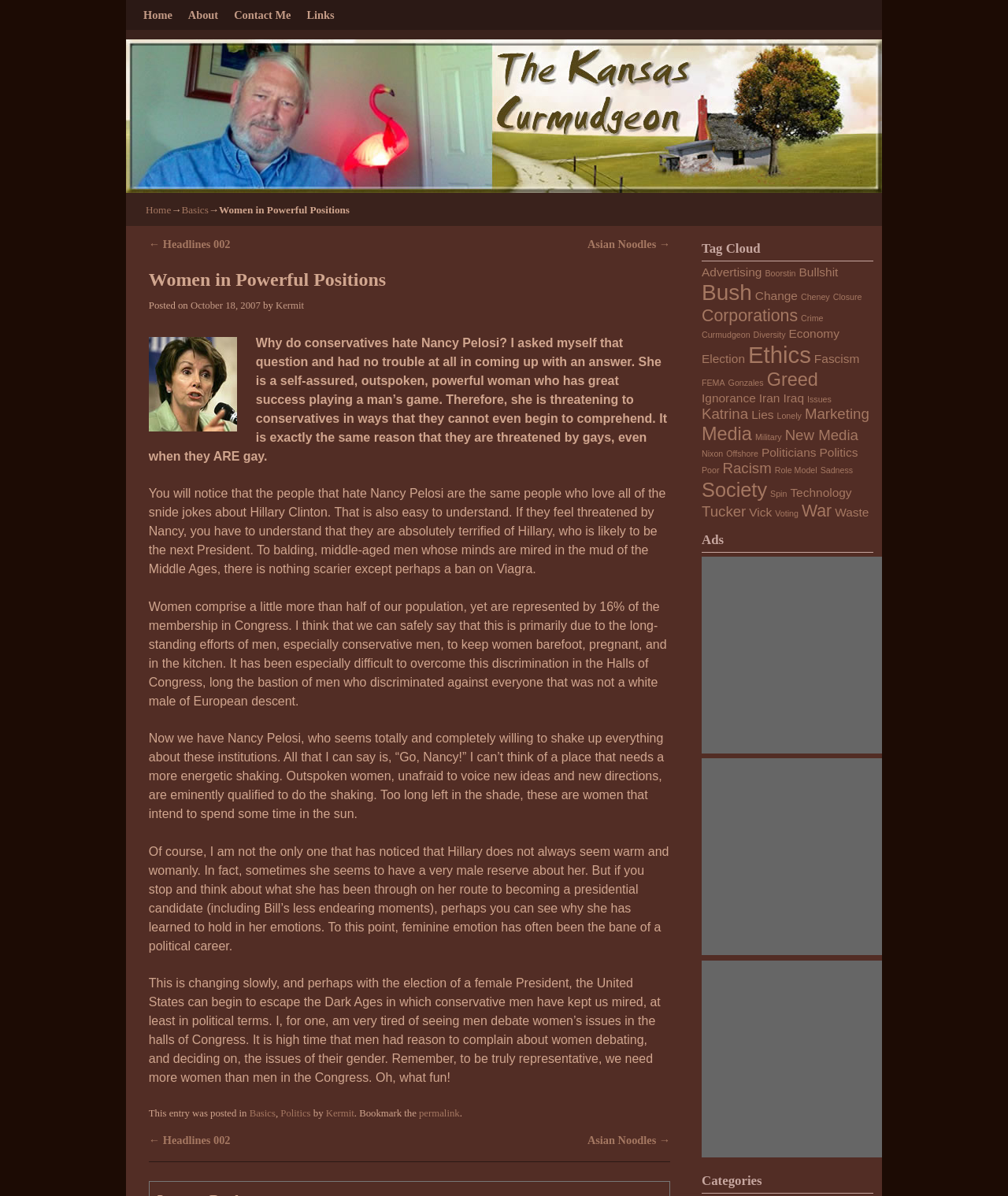Determine the coordinates of the bounding box for the clickable area needed to execute this instruction: "Click the 'Know more' link".

None